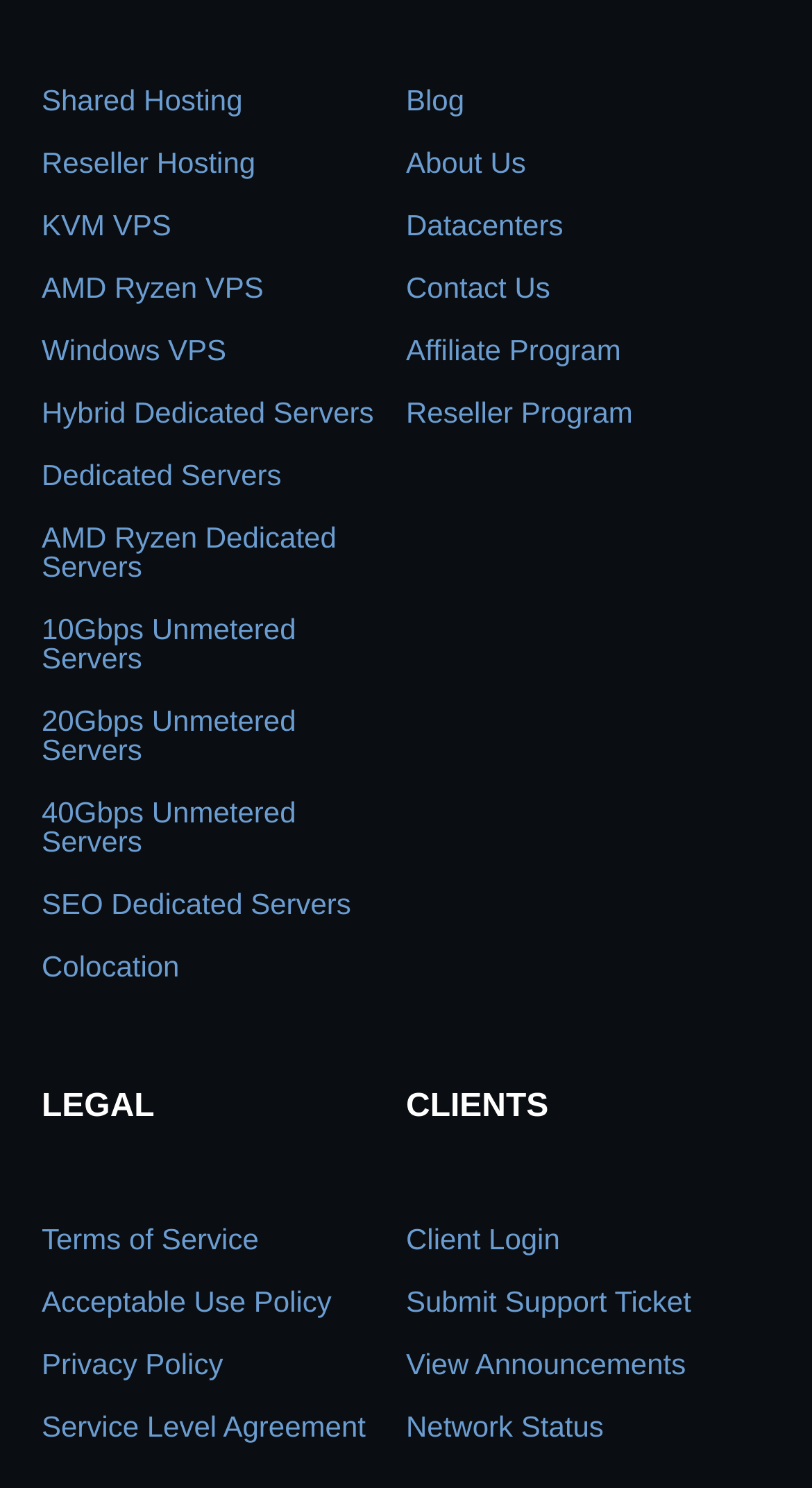Determine the bounding box coordinates of the UI element described by: "AMD Ryzen Dedicated Servers".

[0.051, 0.35, 0.414, 0.392]